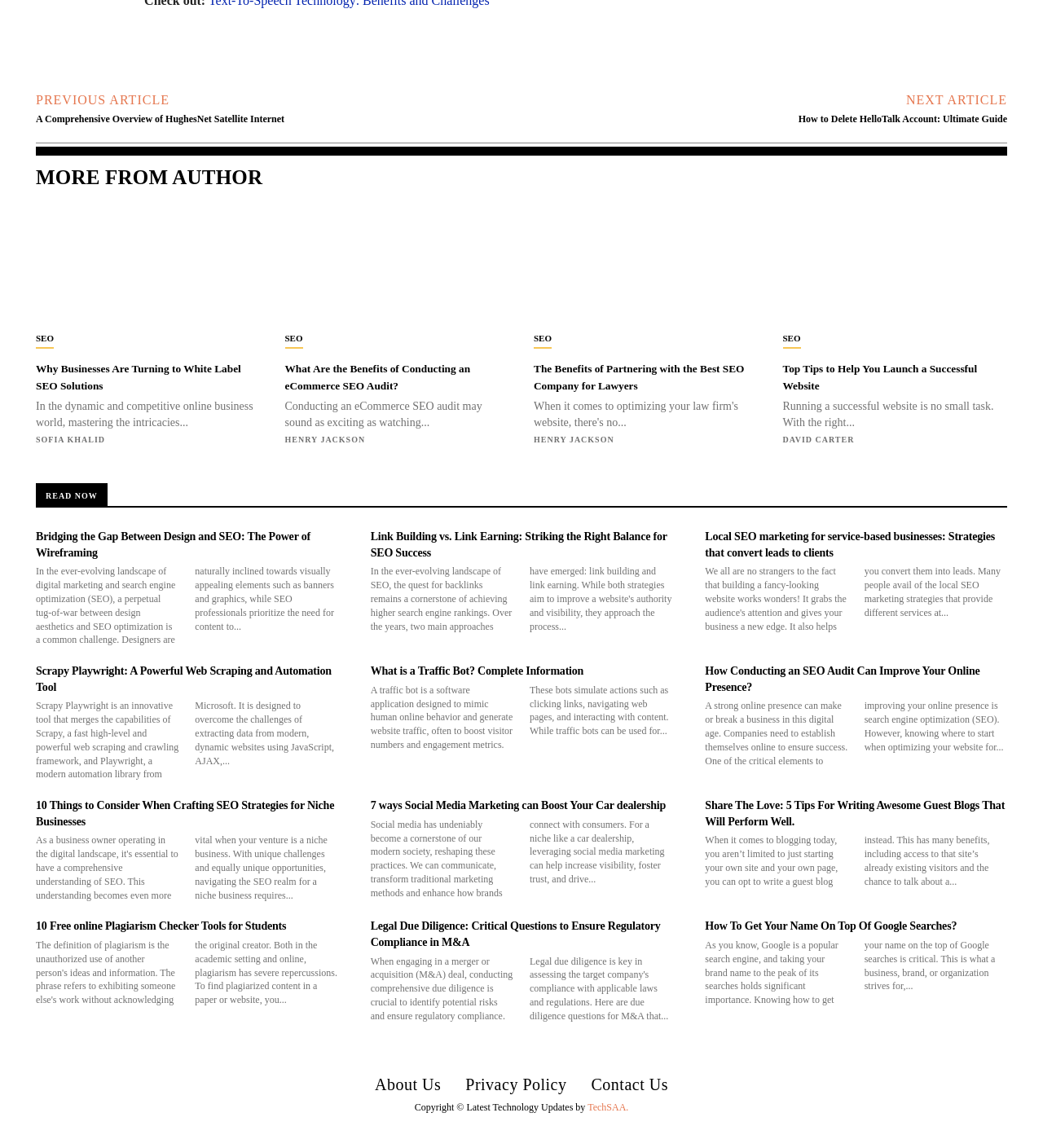Using the information from the screenshot, answer the following question thoroughly:
How many articles are listed on this webpage?

I counted the number of article titles and links on the webpage and found that there are more than 10 articles listed, including 'Why Businesses Are Turning to White Label SEO Solutions', 'Top Tips to Help You Launch a Successful Website', and others.